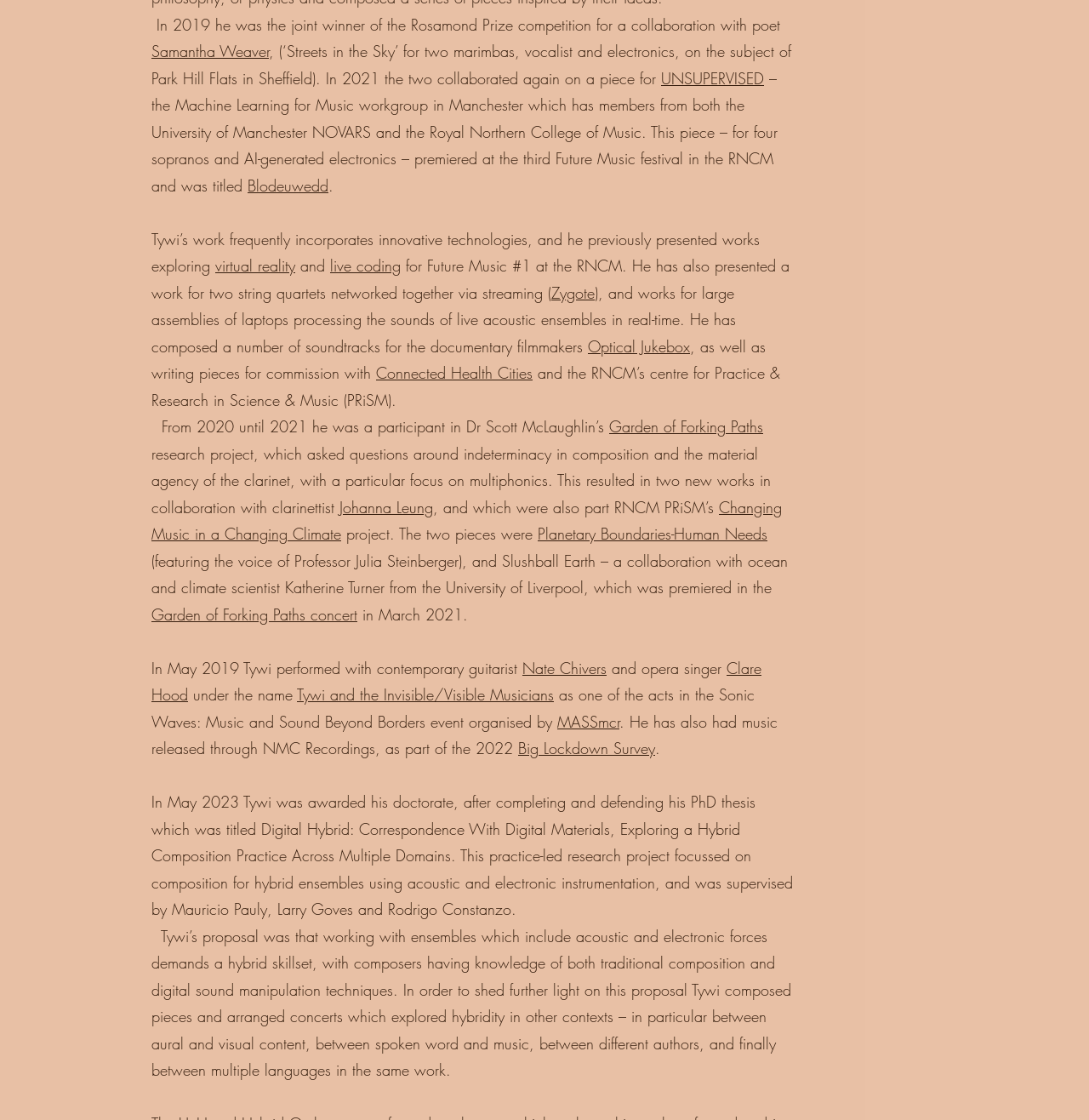Respond to the question below with a concise word or phrase:
What is the title of Tywi's PhD thesis?

Digital Hybrid: Correspondence With Digital Materials, Exploring a Hybrid Composition Practice Across Multiple Domains